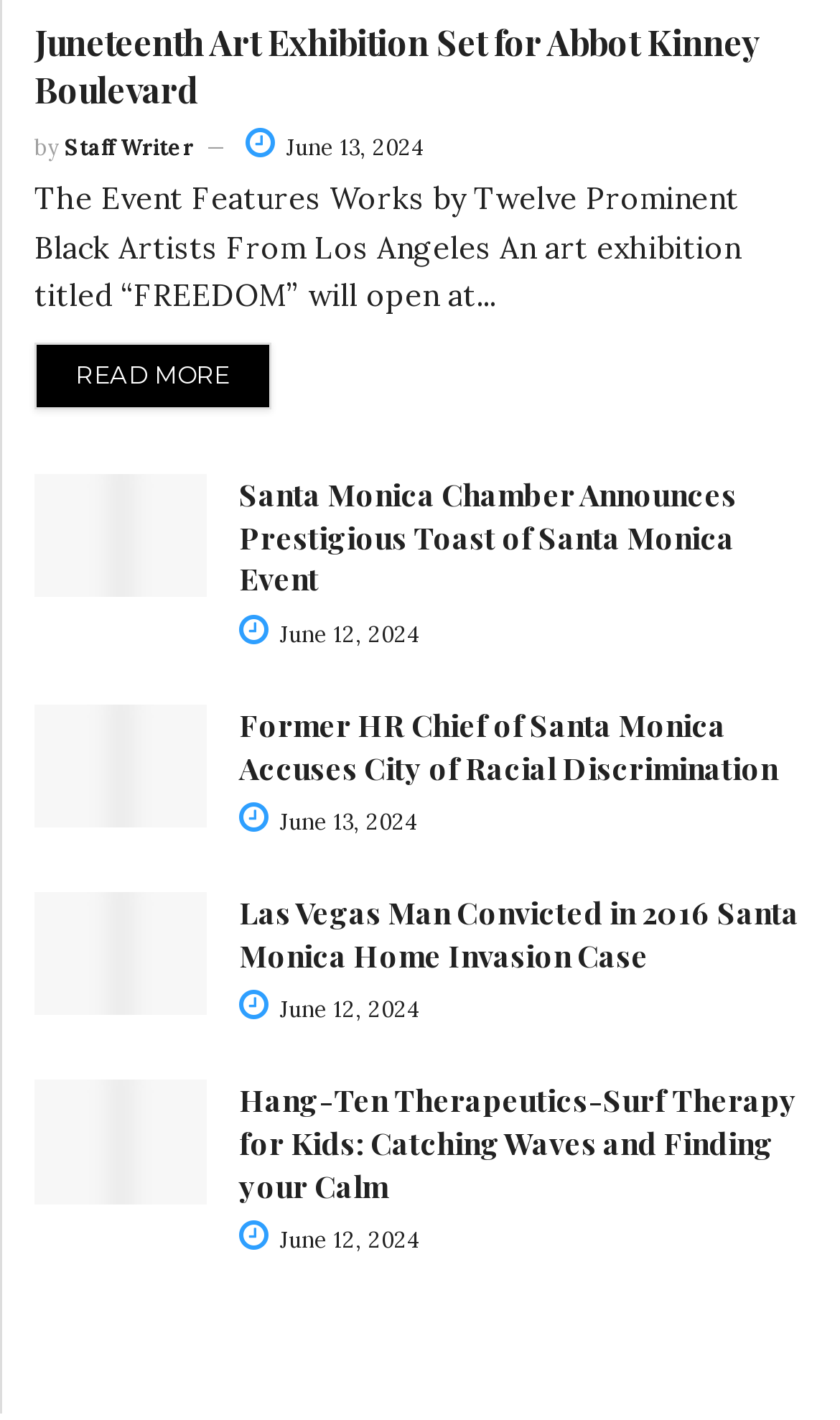What is the date of the third article?
Answer the question with a detailed and thorough explanation.

The date of the third article can be found in the link element with the text ' June 13, 2024'. This is located below the title of the third article and indicates the publication date.